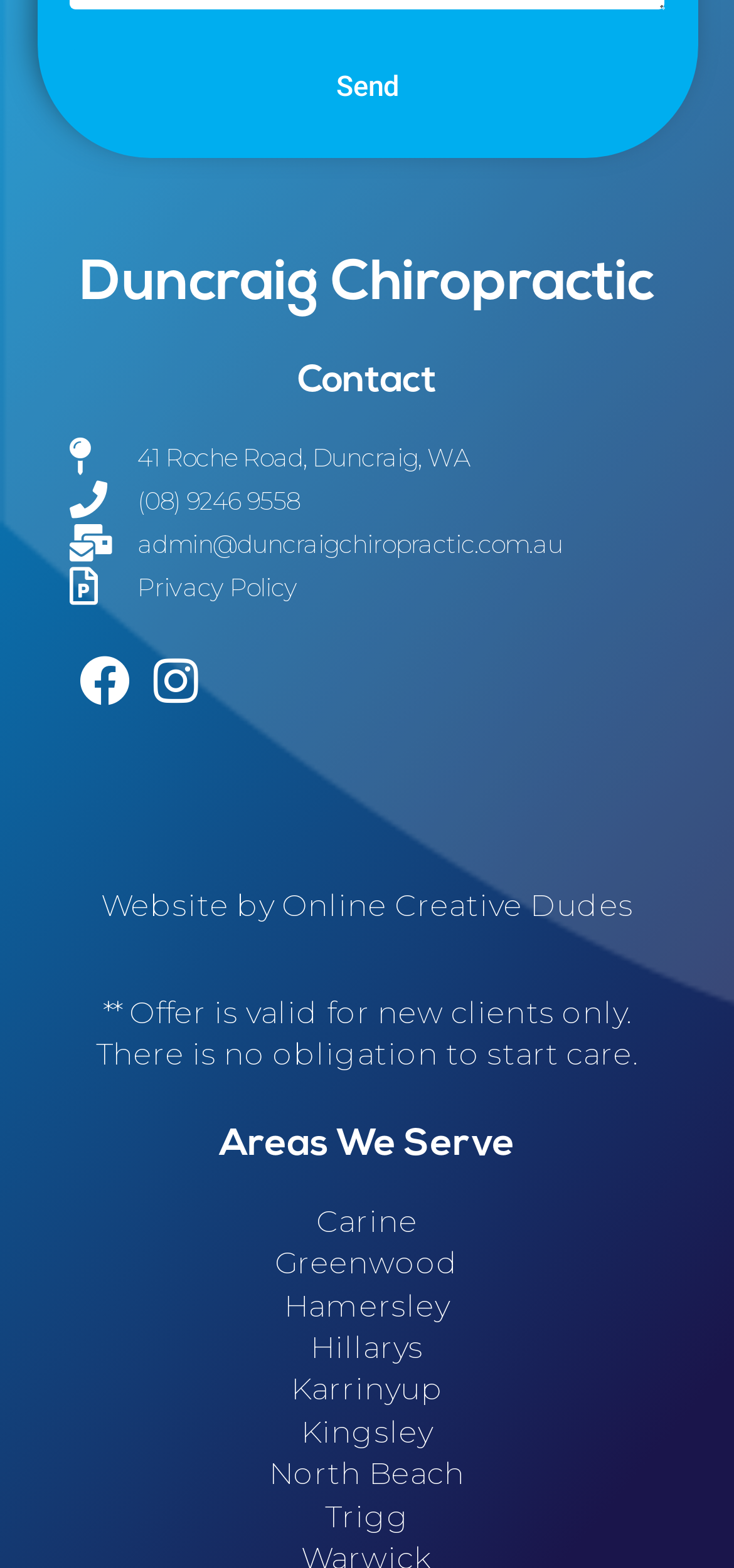Please determine the bounding box coordinates of the clickable area required to carry out the following instruction: "Read the 'Breaking News 21' article". The coordinates must be four float numbers between 0 and 1, represented as [left, top, right, bottom].

None